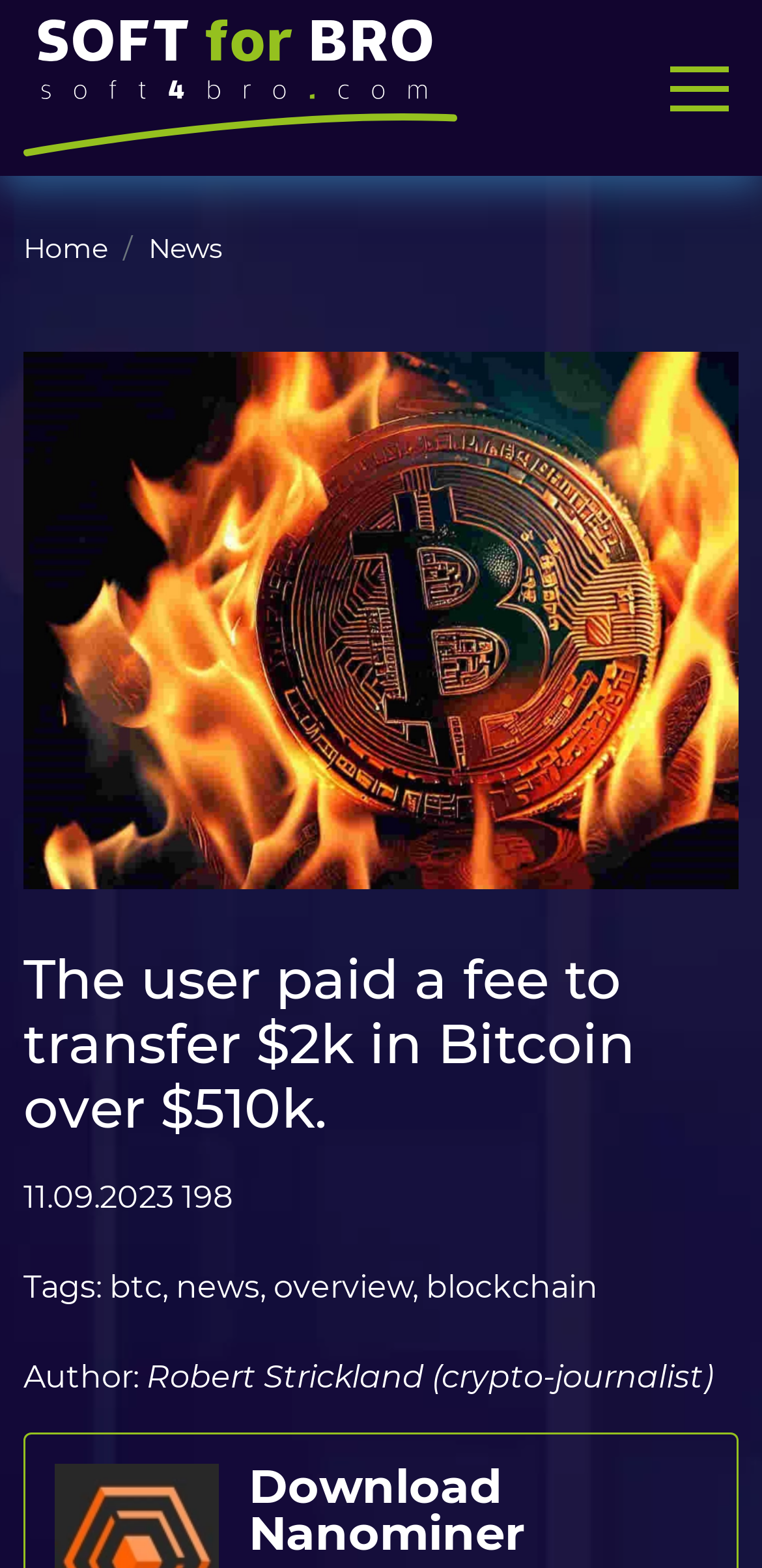Please provide the bounding box coordinates for the element that needs to be clicked to perform the instruction: "click on the 'SUPPORT' button". The coordinates must consist of four float numbers between 0 and 1, formatted as [left, top, right, bottom].

[0.608, 0.606, 0.923, 0.658]